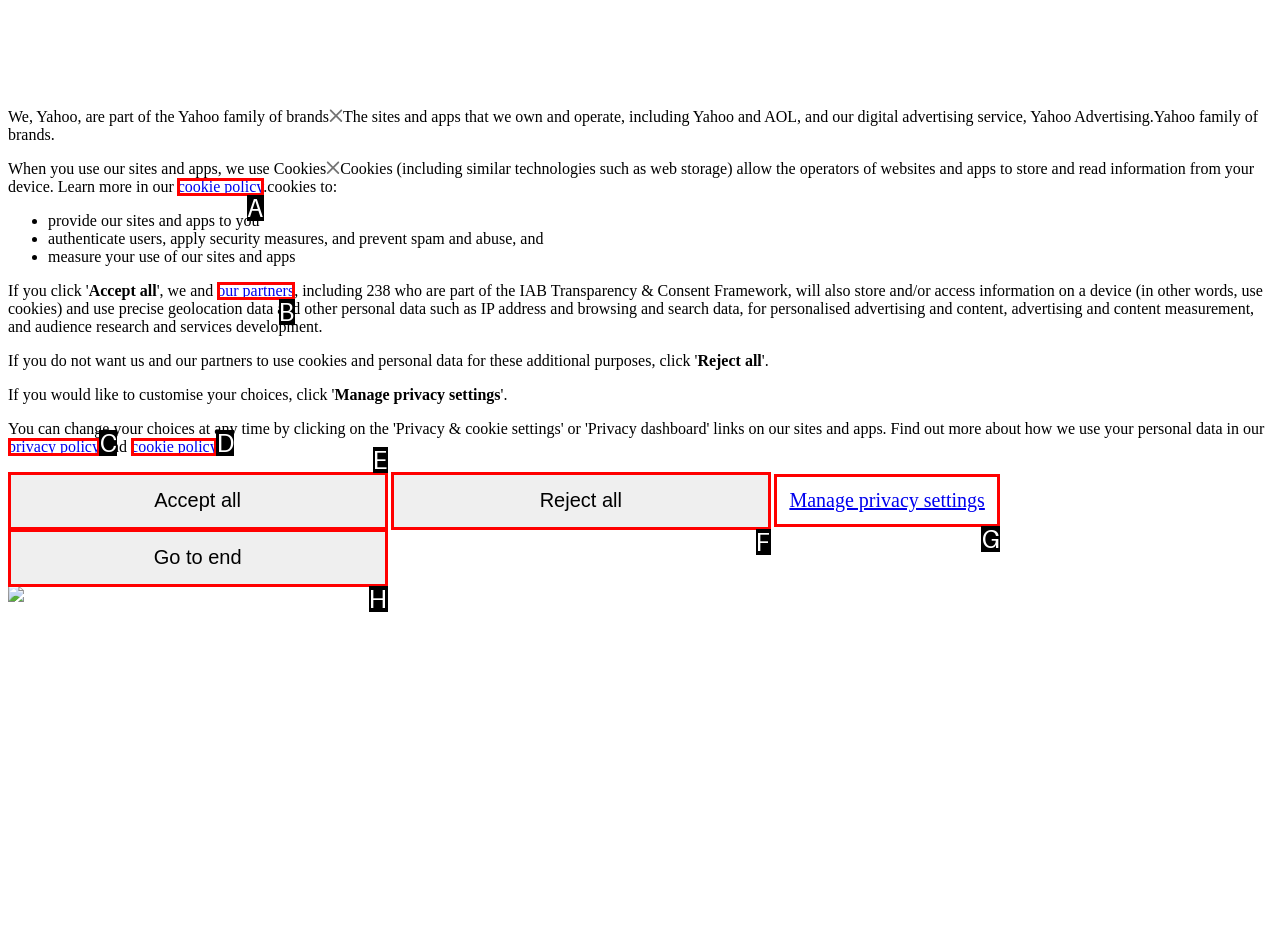Given the description: privacy policy, determine the corresponding lettered UI element.
Answer with the letter of the selected option.

C